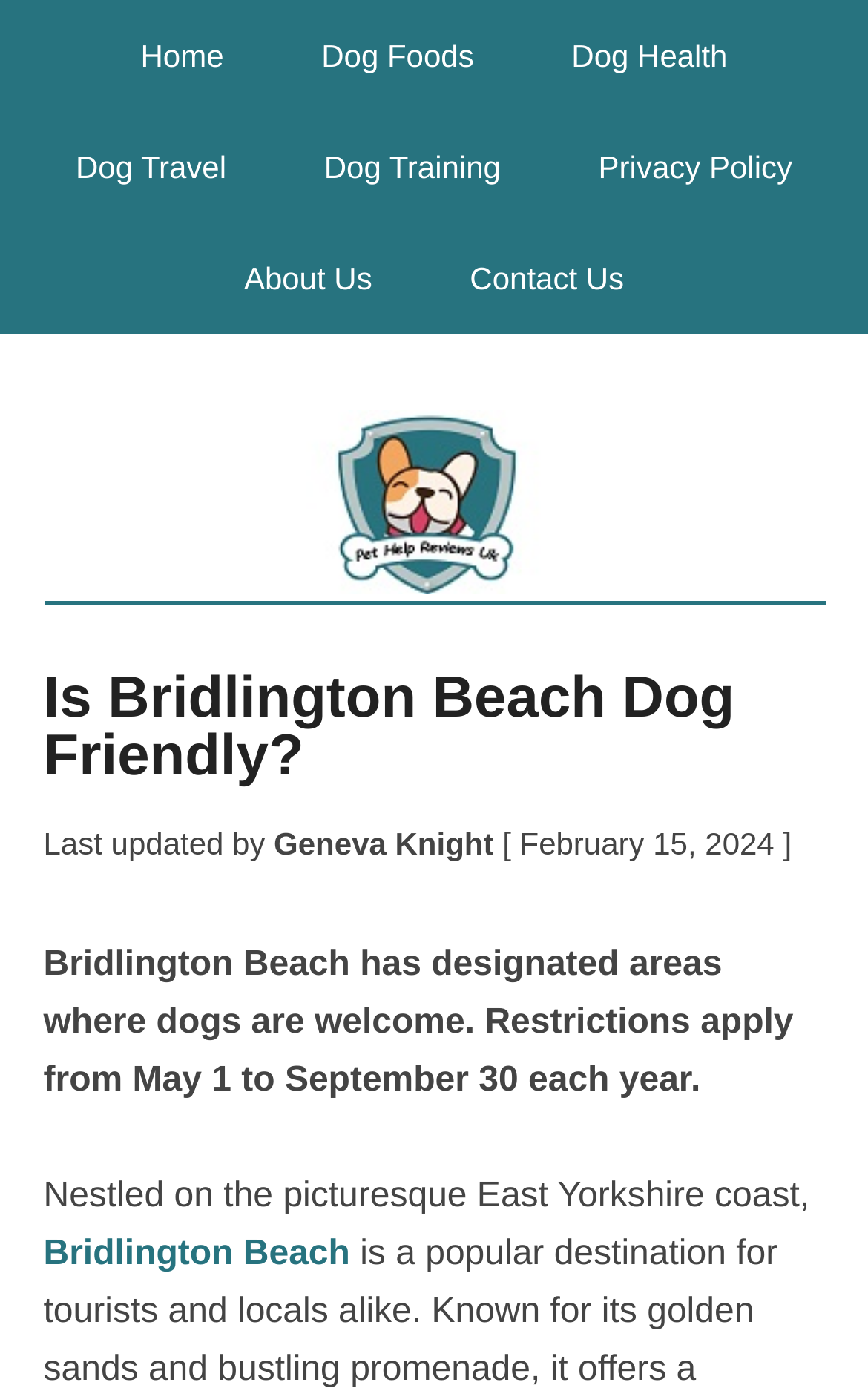Identify the bounding box coordinates for the UI element described as: "Dog Training". The coordinates should be provided as four floats between 0 and 1: [left, top, right, bottom].

[0.322, 0.08, 0.628, 0.16]